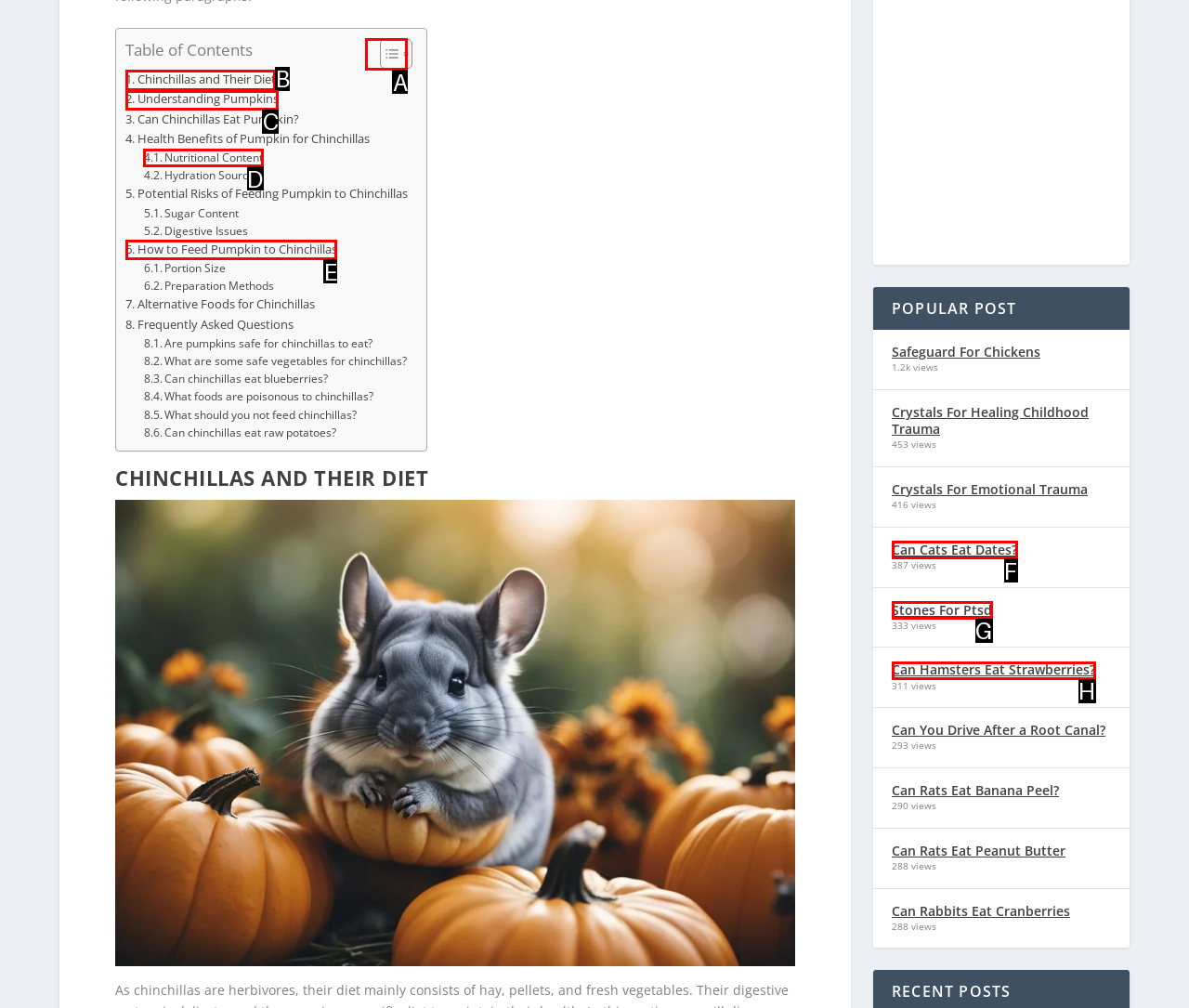Identify the HTML element that corresponds to the description: Understanding Pumpkins Provide the letter of the correct option directly.

C